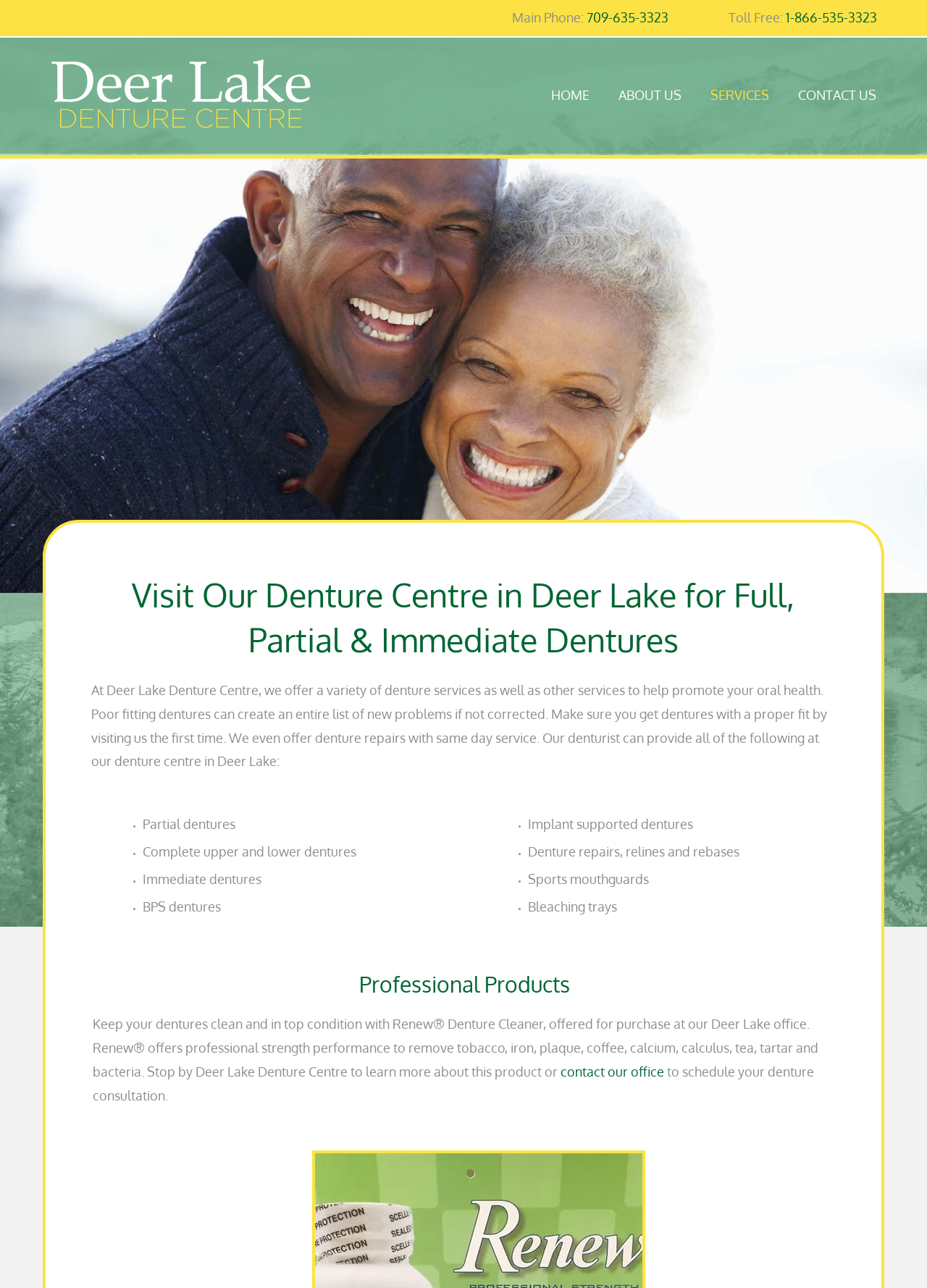What is the phone number of the denture centre?
Refer to the image and provide a one-word or short phrase answer.

709-635-3323